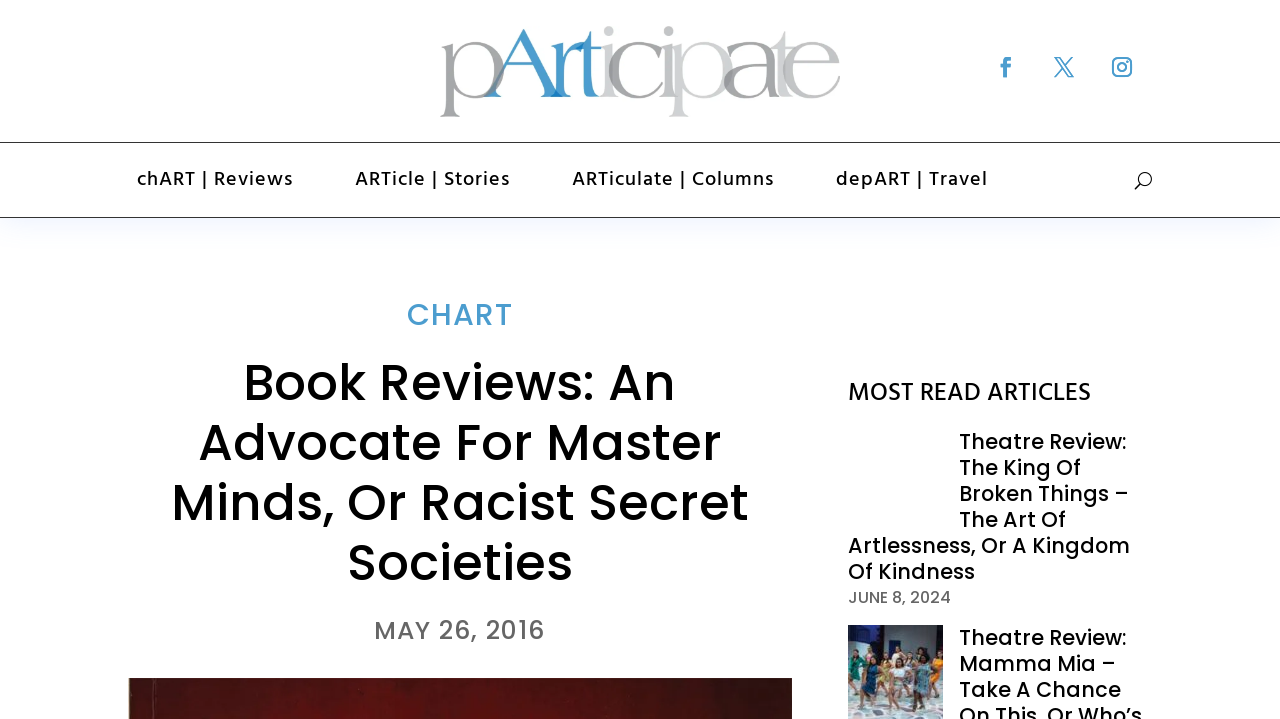Indicate the bounding box coordinates of the element that must be clicked to execute the instruction: "go to article stories". The coordinates should be given as four float numbers between 0 and 1, i.e., [left, top, right, bottom].

[0.261, 0.199, 0.414, 0.302]